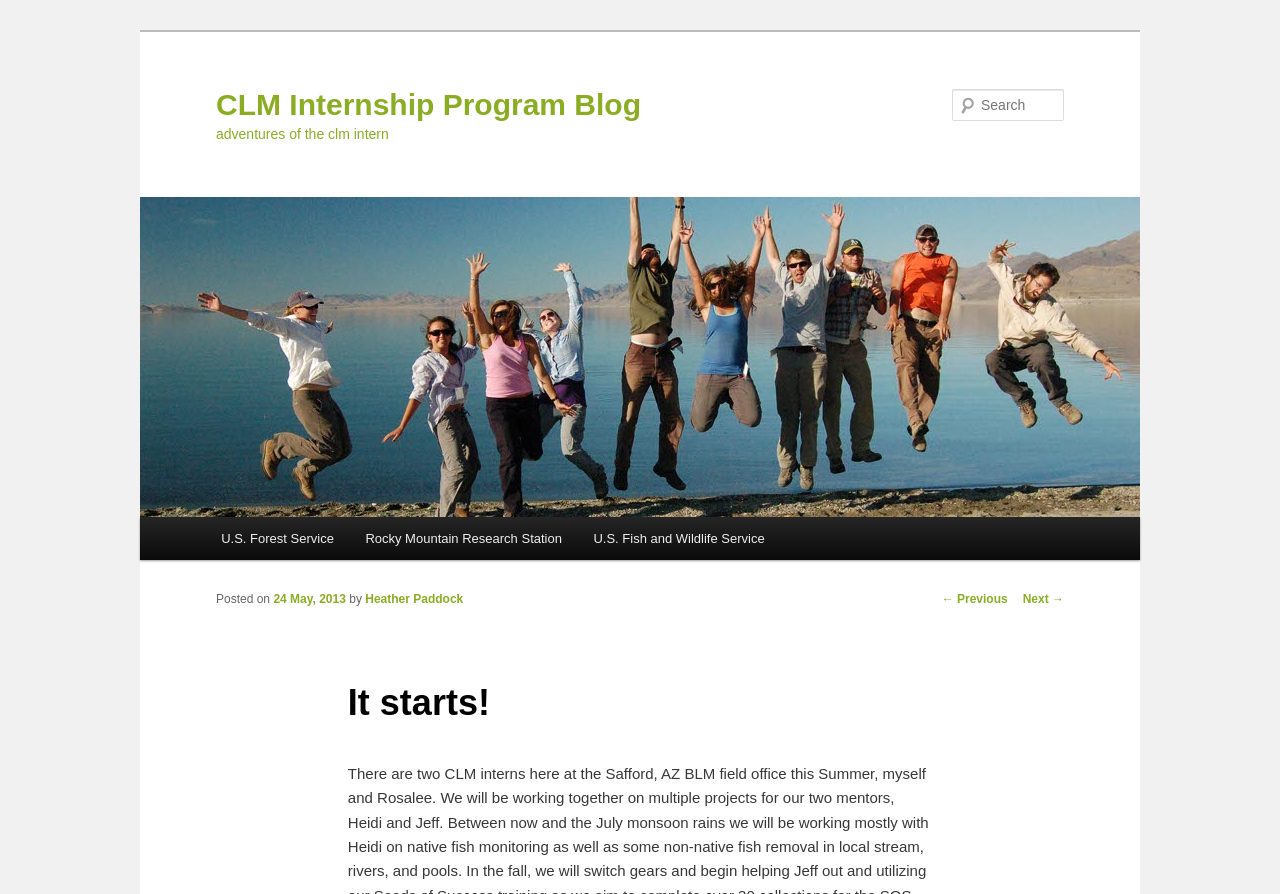Given the description "Next →", determine the bounding box of the corresponding UI element.

[0.799, 0.662, 0.831, 0.678]